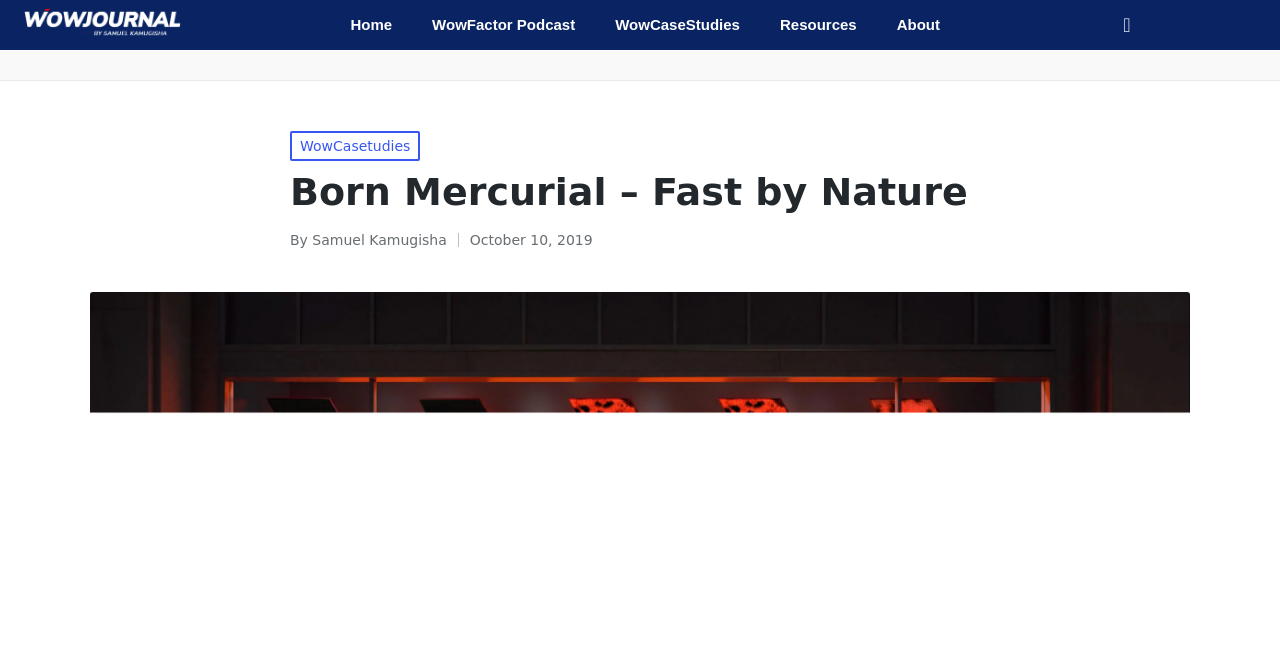Please find the bounding box coordinates of the element that needs to be clicked to perform the following instruction: "visit the WowCaseStudies page". The bounding box coordinates should be four float numbers between 0 and 1, represented as [left, top, right, bottom].

[0.465, 0.003, 0.594, 0.072]